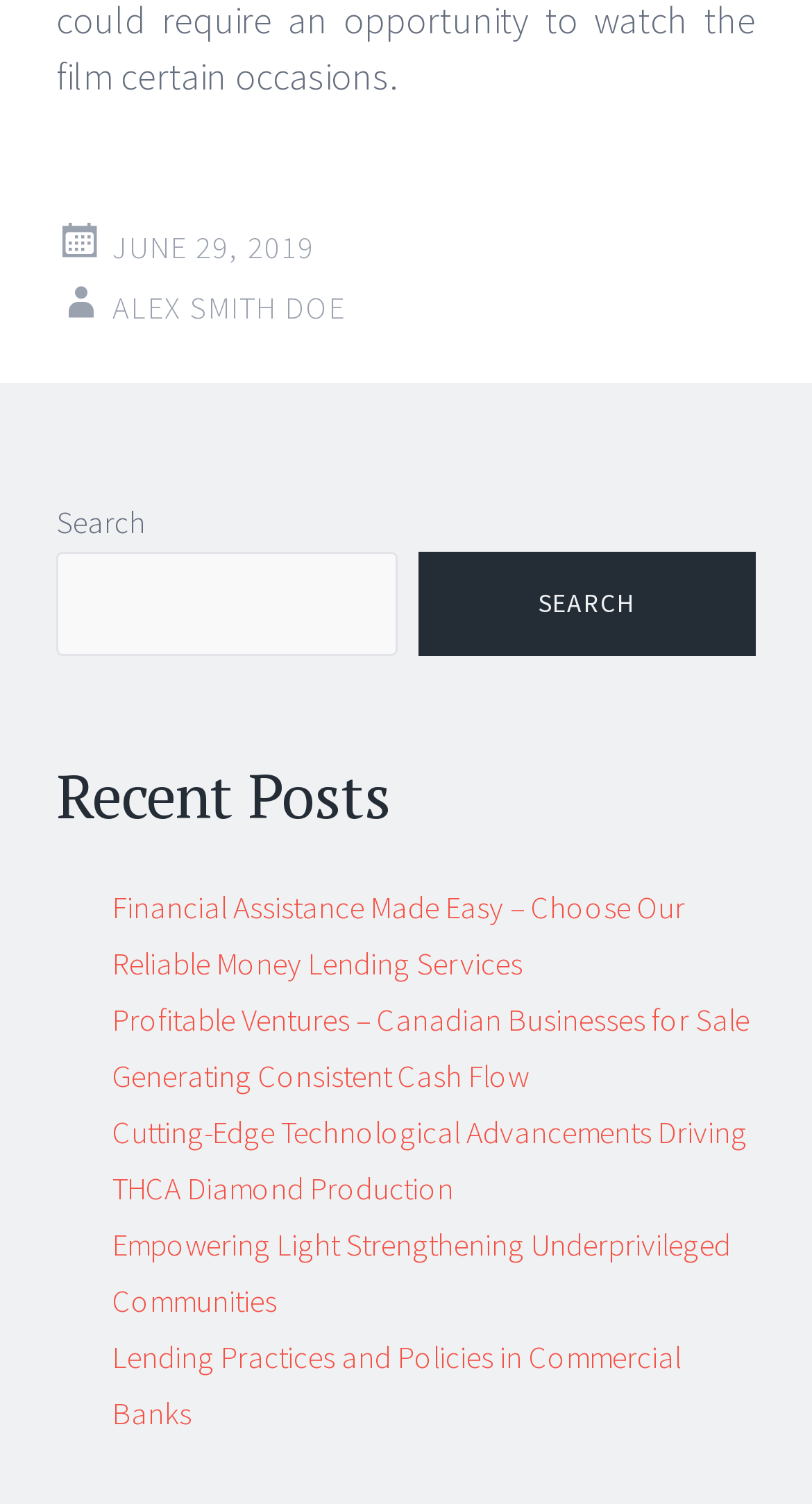Please identify the bounding box coordinates of the element's region that needs to be clicked to fulfill the following instruction: "search for something". The bounding box coordinates should consist of four float numbers between 0 and 1, i.e., [left, top, right, bottom].

[0.069, 0.367, 0.489, 0.436]